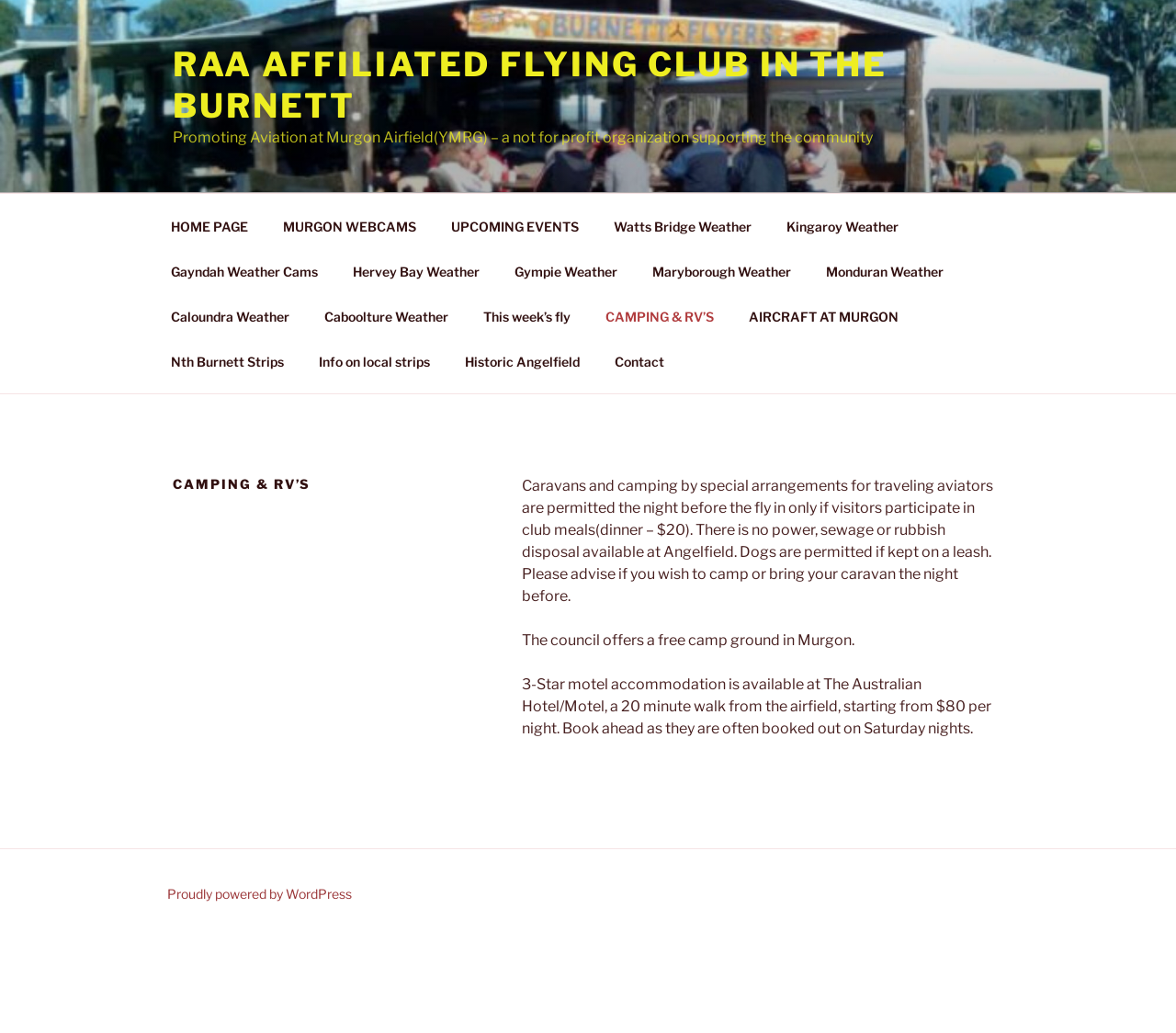Extract the bounding box for the UI element that matches this description: "AIRCRAFT AT MURGON".

[0.623, 0.284, 0.777, 0.328]